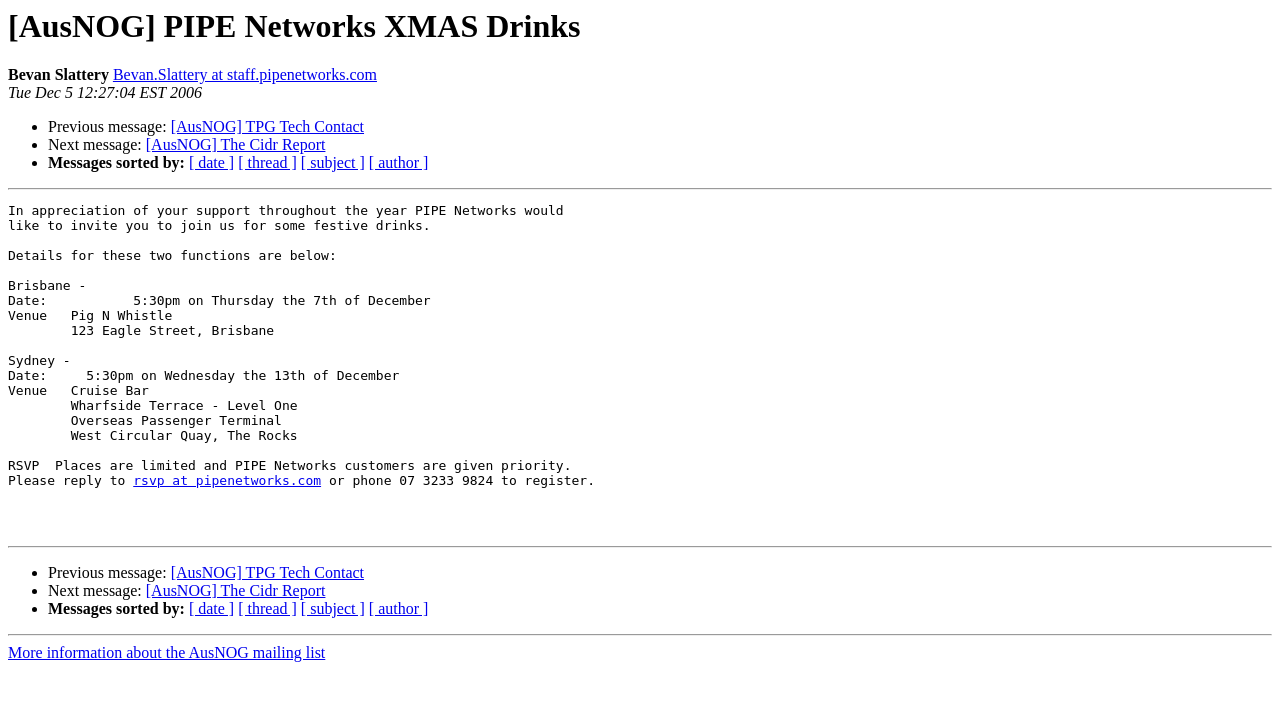Specify the bounding box coordinates of the element's region that should be clicked to achieve the following instruction: "Reply to RSVP". The bounding box coordinates consist of four float numbers between 0 and 1, in the format [left, top, right, bottom].

[0.104, 0.66, 0.251, 0.681]